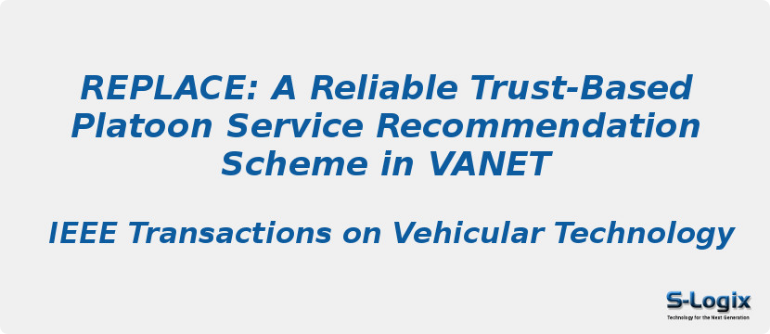Use a single word or phrase to answer this question: 
What company is affiliated with the research?

S-Logix